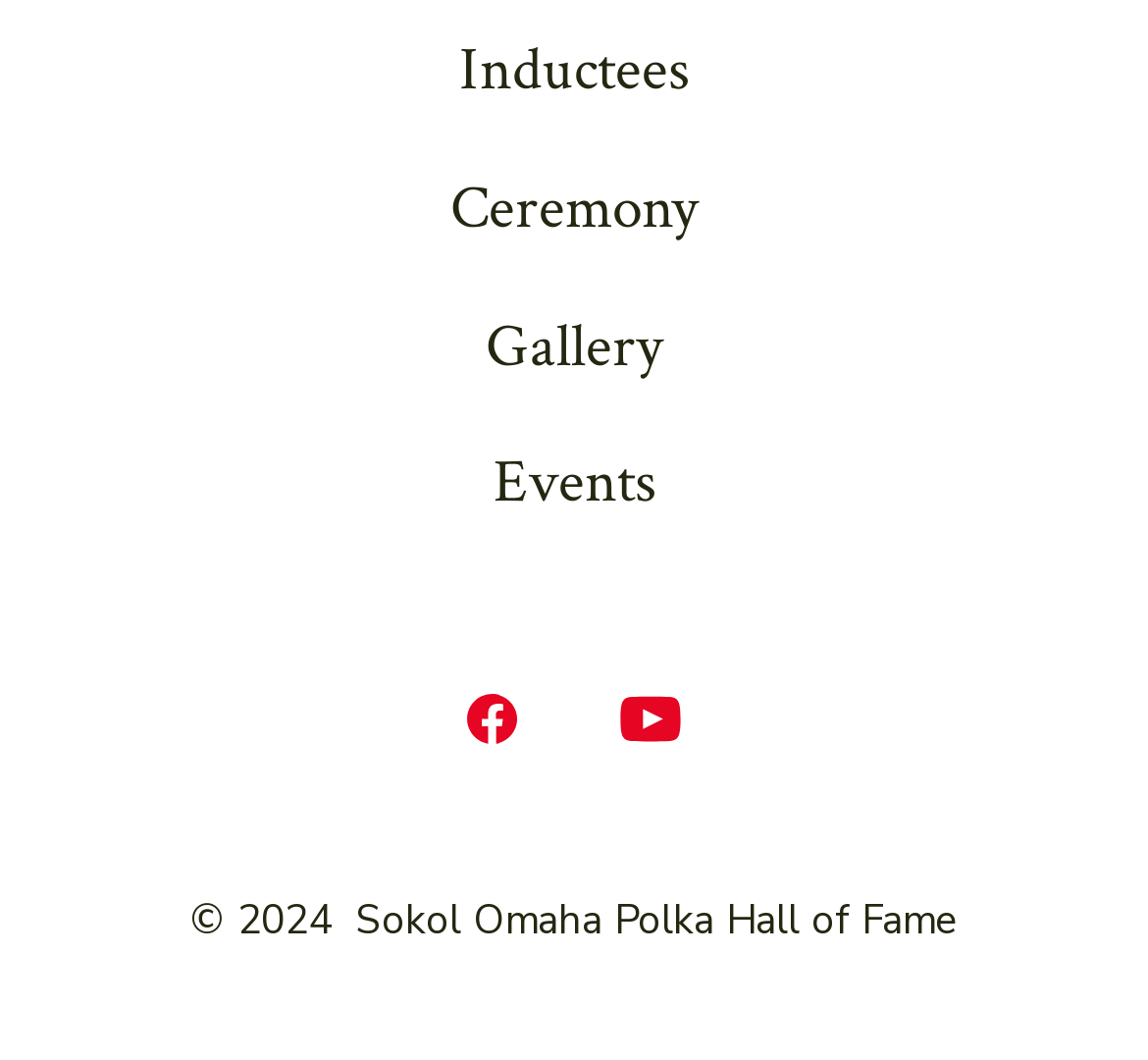Provide the bounding box coordinates for the UI element described in this sentence: "Ceremony". The coordinates should be four float values between 0 and 1, i.e., [left, top, right, bottom].

[0.372, 0.133, 0.628, 0.263]